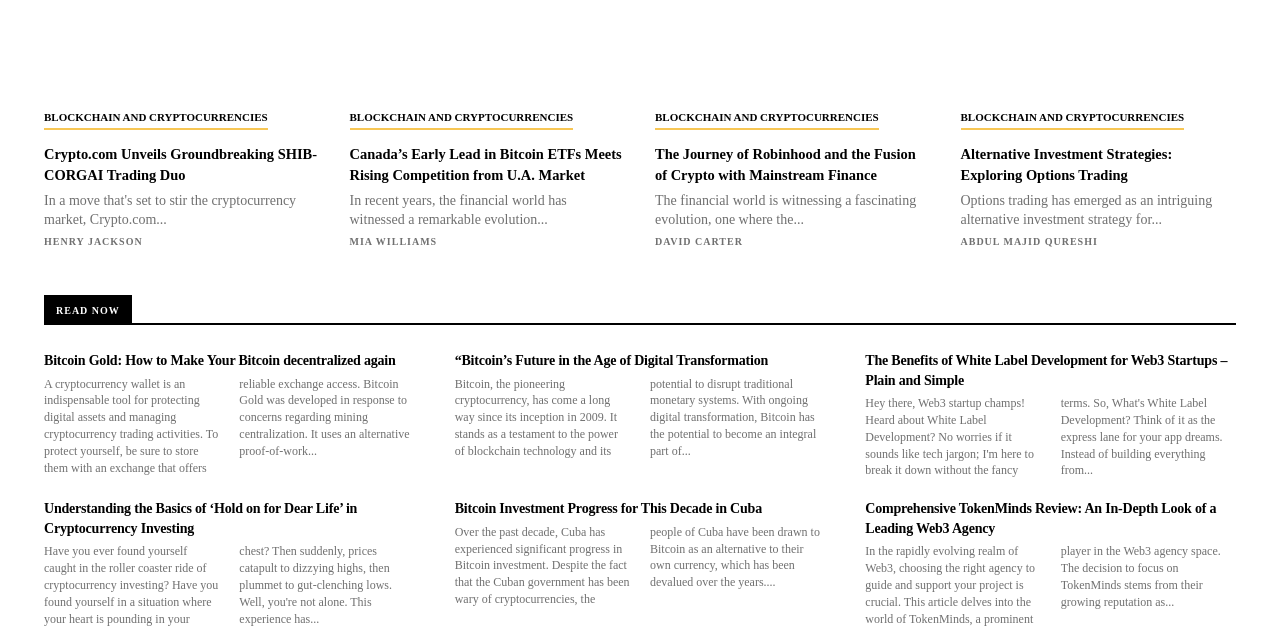What is the alternative investment strategy discussed in the article?
Your answer should be a single word or phrase derived from the screenshot.

Options Trading